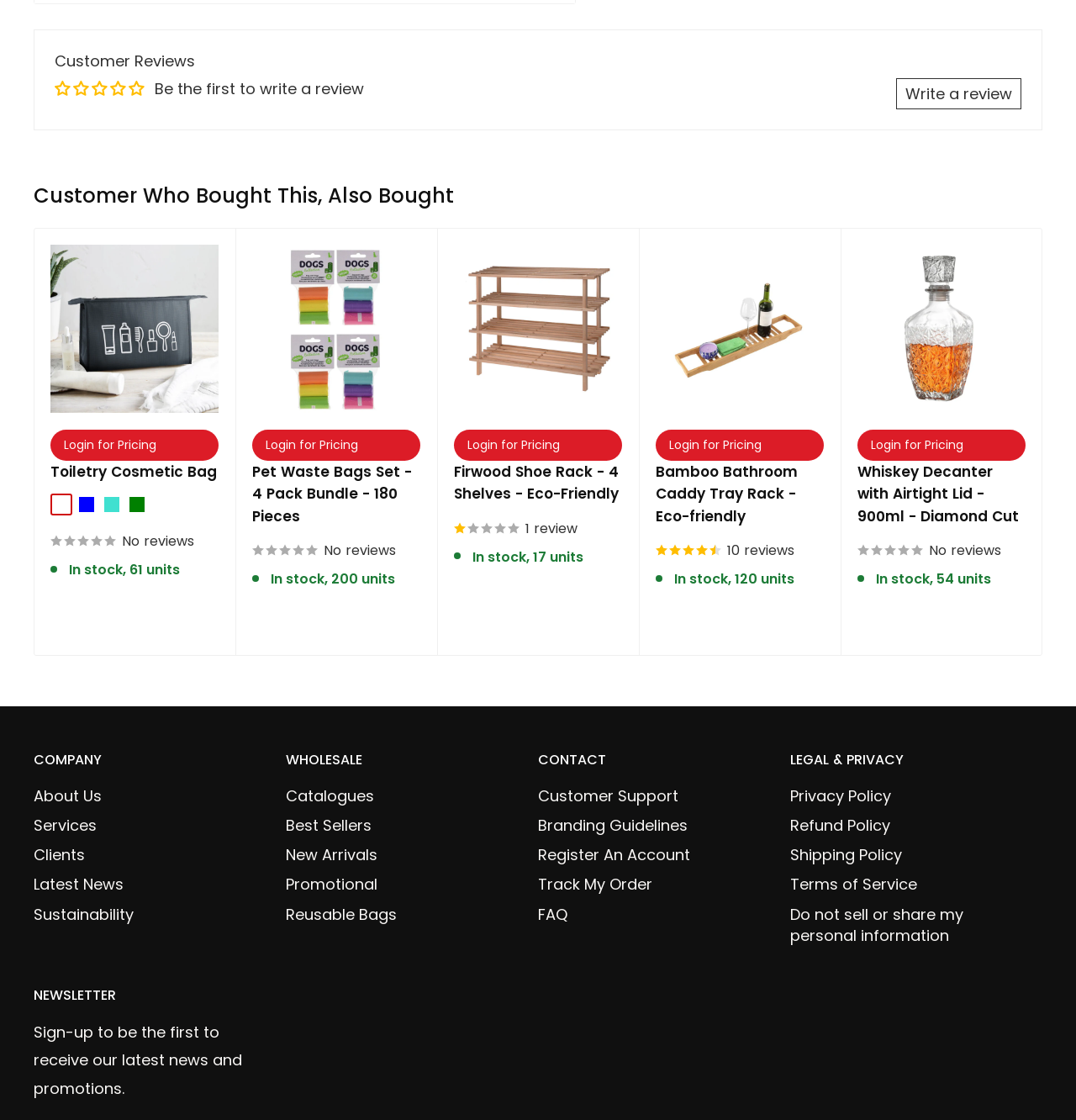From the webpage screenshot, predict the bounding box of the UI element that matches this description: "Login for Pricing".

[0.797, 0.384, 0.953, 0.411]